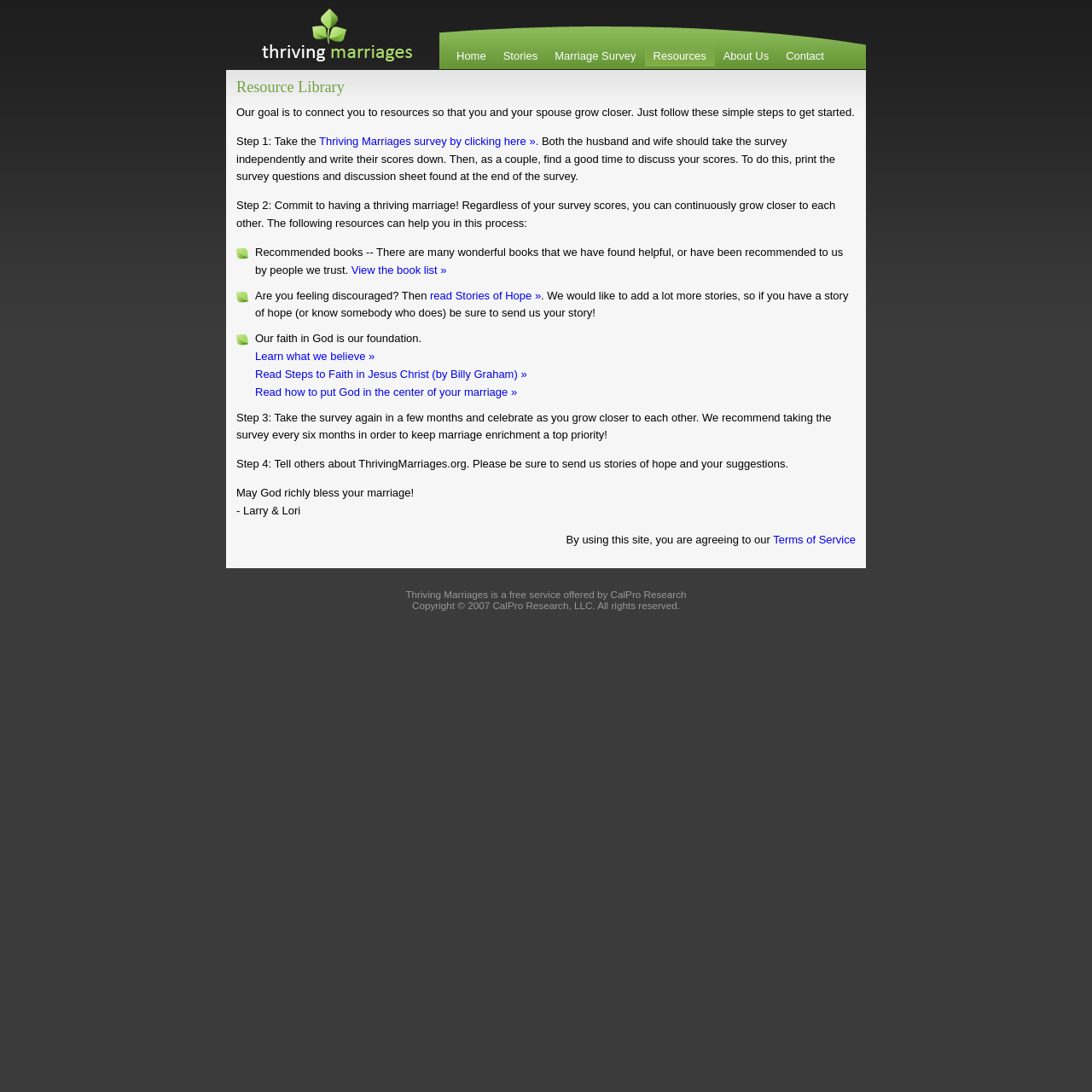Given the webpage screenshot and the description, determine the bounding box coordinates (top-left x, top-left y, bottom-right x, bottom-right y) that define the location of the UI element matching this description: What Sports Psychologist Do

None